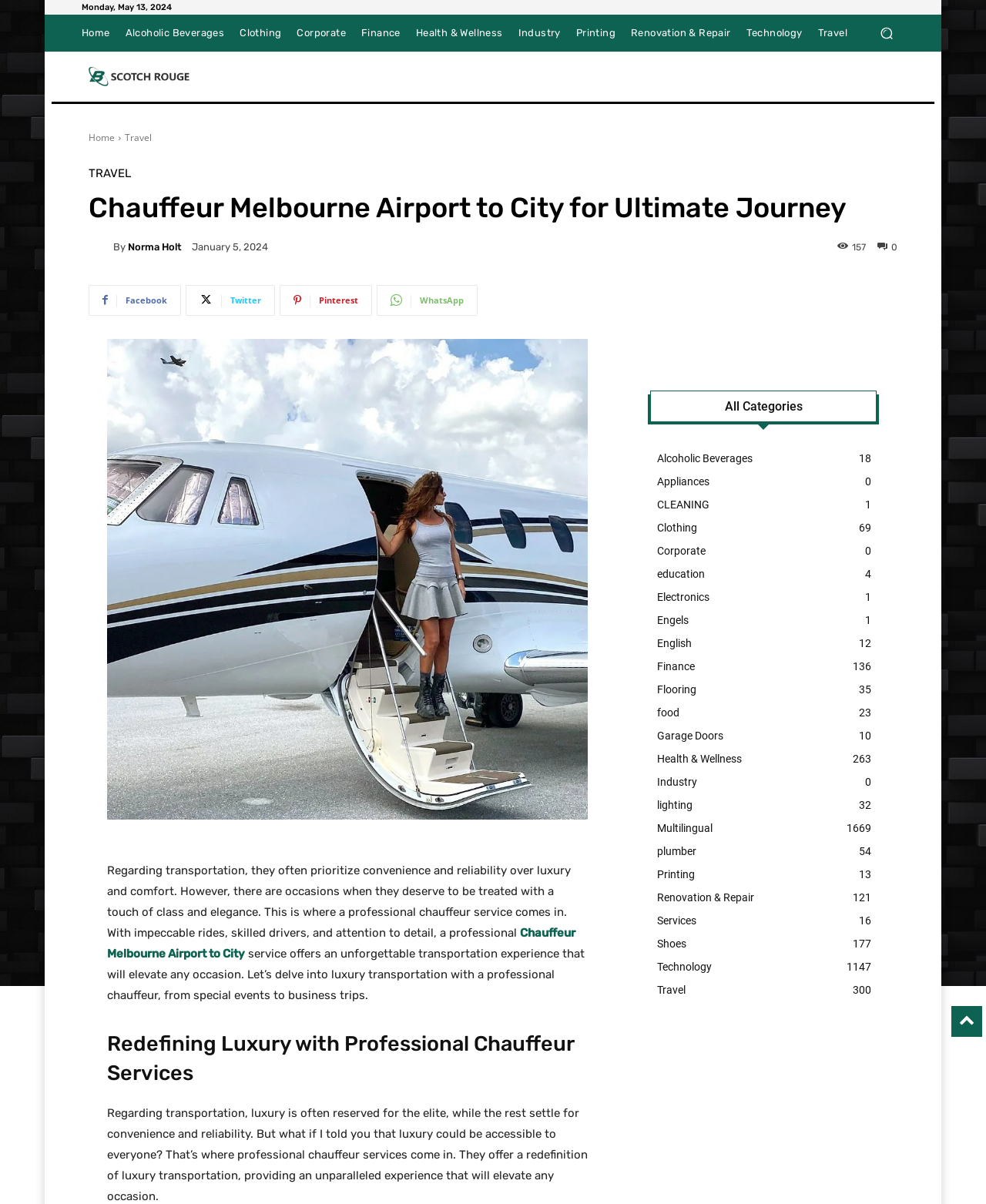Please determine the bounding box coordinates of the element to click on in order to accomplish the following task: "Visit the 'Travel' page". Ensure the coordinates are four float numbers ranging from 0 to 1, i.e., [left, top, right, bottom].

[0.822, 0.012, 0.867, 0.043]